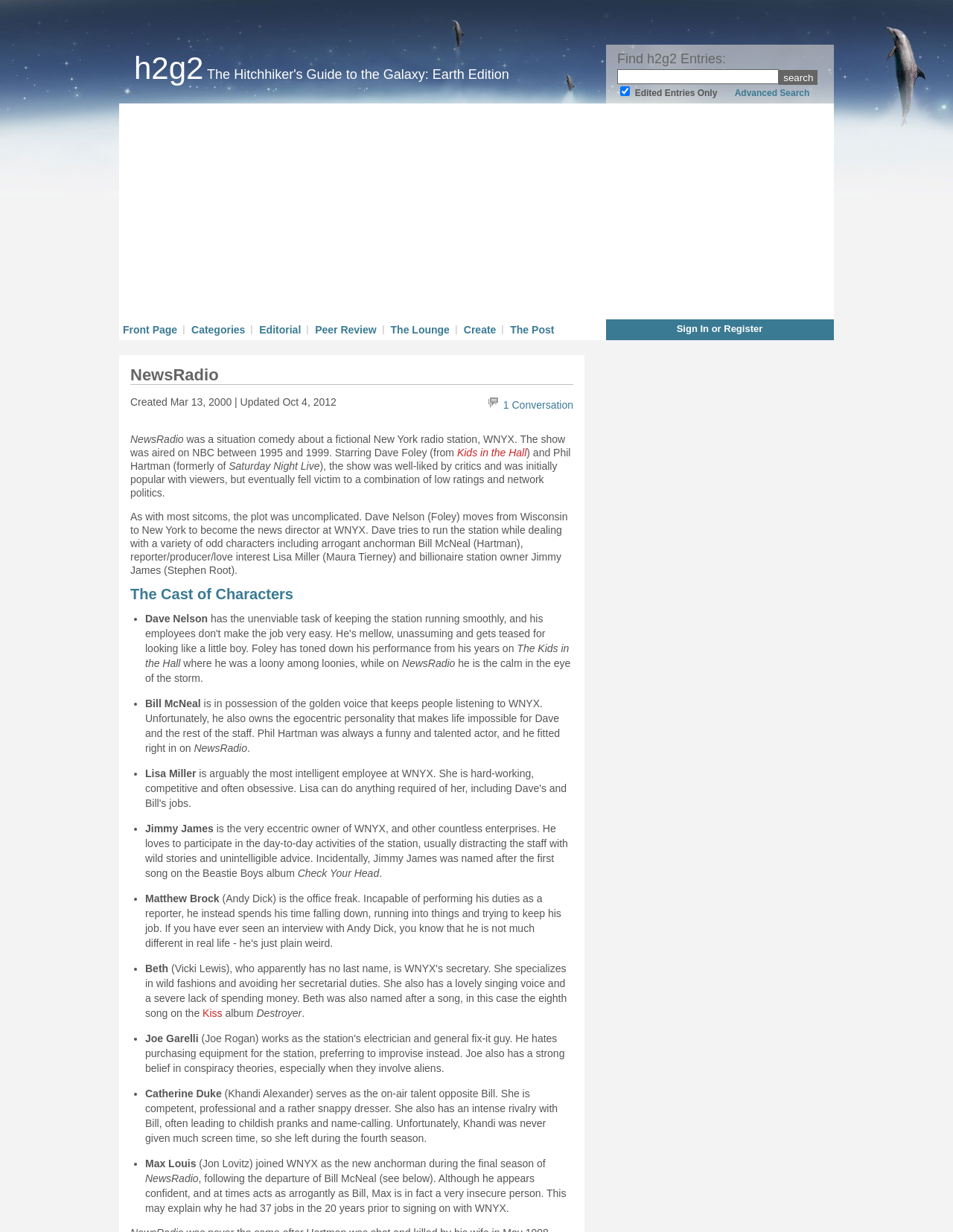Identify the bounding box coordinates for the element that needs to be clicked to fulfill this instruction: "Search for publications by David Helman". Provide the coordinates in the format of four float numbers between 0 and 1: [left, top, right, bottom].

None